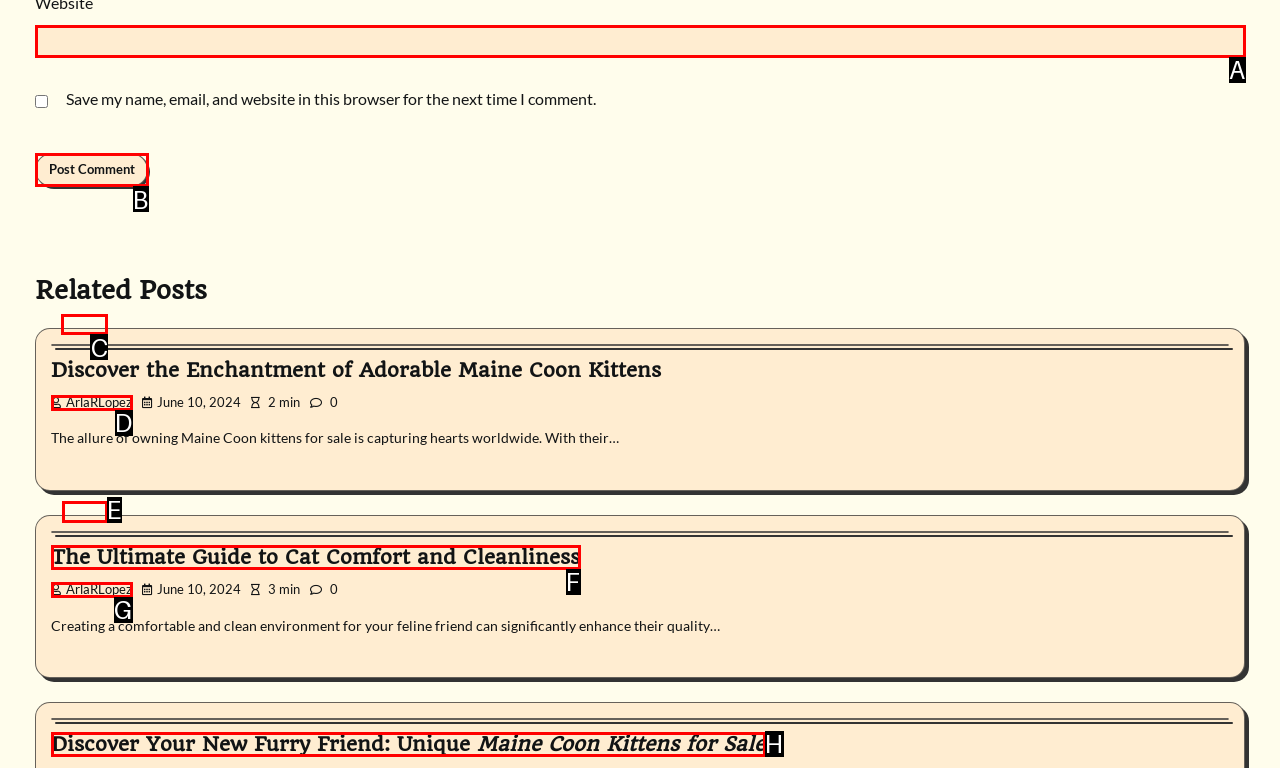For the task "Visit the blog", which option's letter should you click? Answer with the letter only.

C